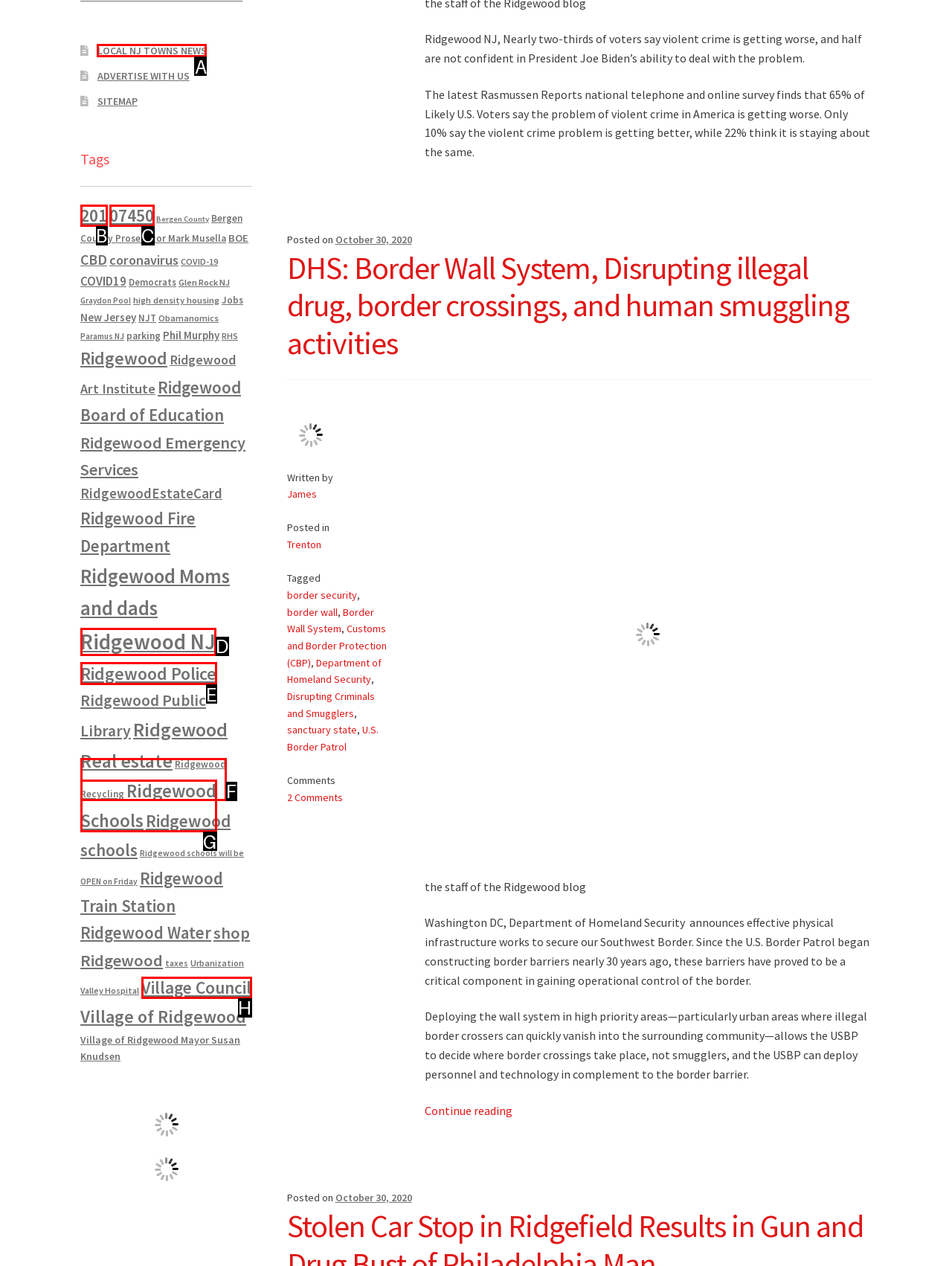What letter corresponds to the UI element to complete this task: Click on the 'LOCAL NJ TOWNS NEWS' link
Answer directly with the letter.

A